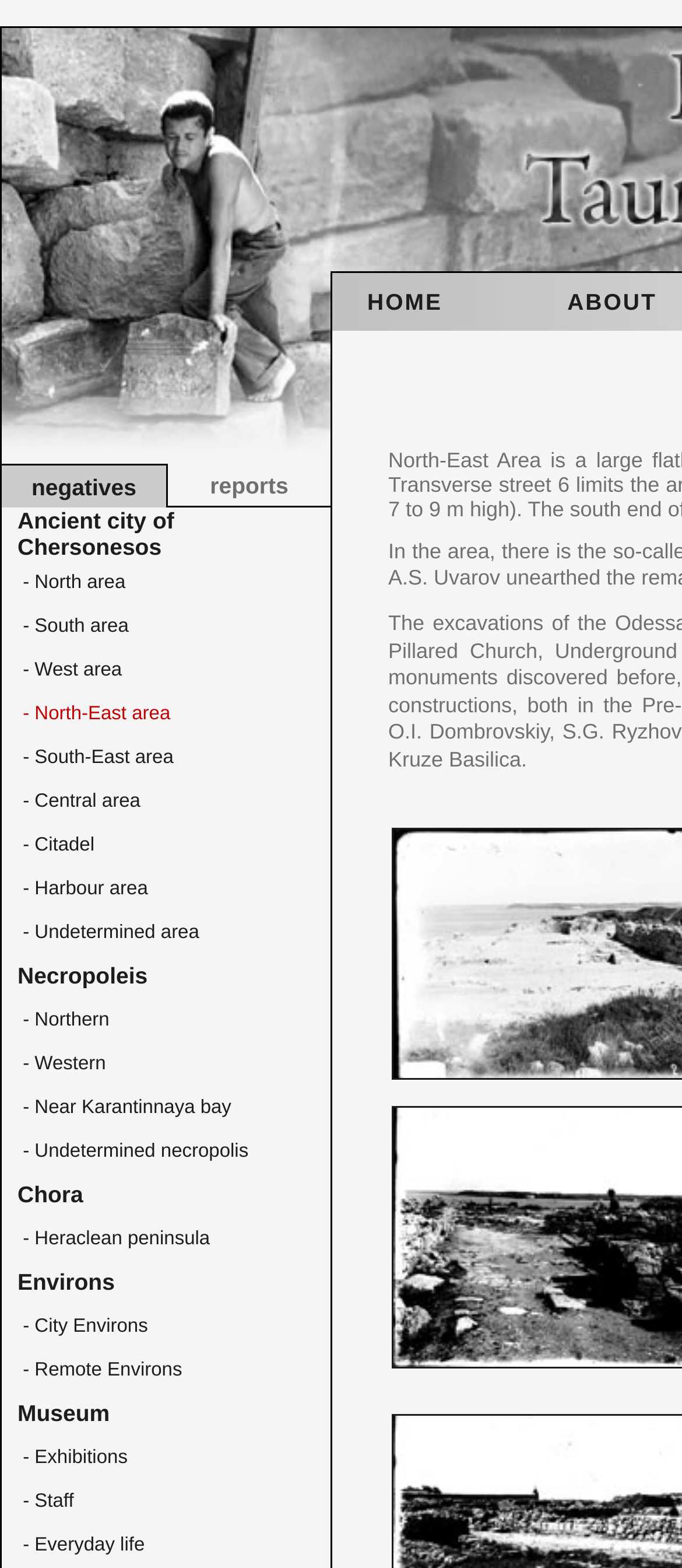Could you please study the image and provide a detailed answer to the question:
How many links are there in the 'Necropoleis' section?

By analyzing the webpage, I can see that there is only one link 'Necropoleis' in the 'Necropoleis' section, which suggests that there is only one link in this section.